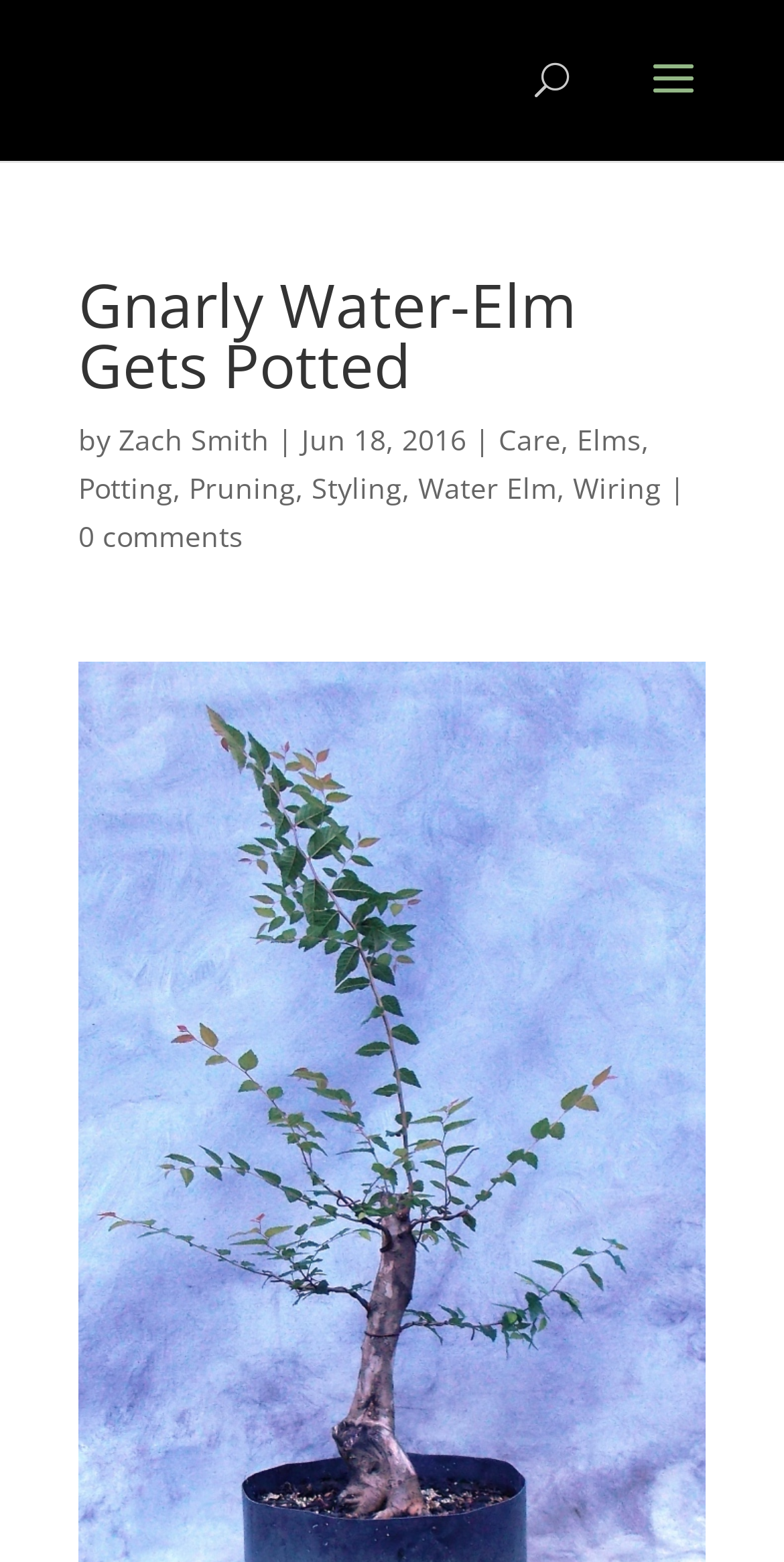Can you locate the main headline on this webpage and provide its text content?

Gnarly Water-Elm Gets Potted